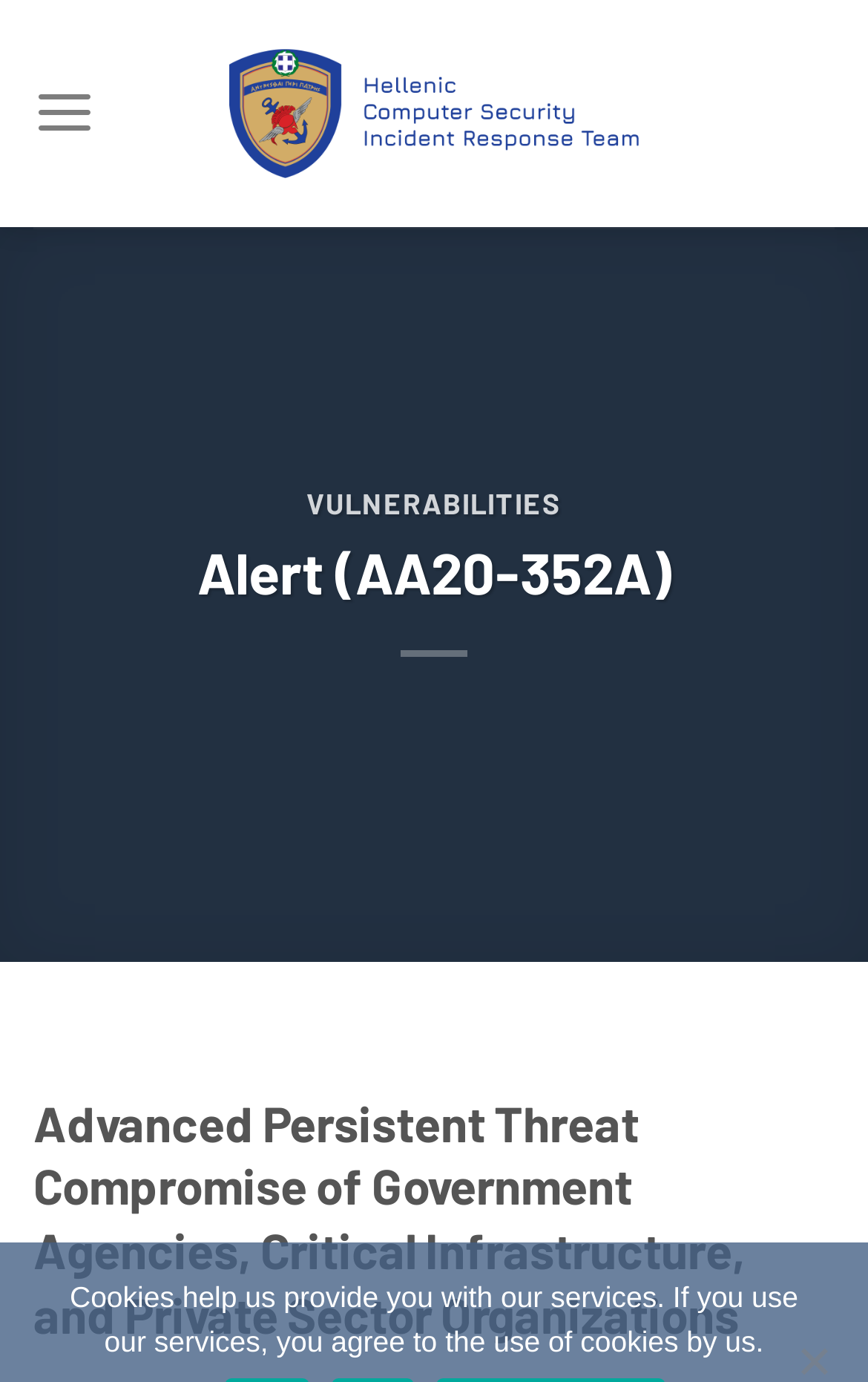Predict the bounding box of the UI element that fits this description: "aria-label="Menu"".

[0.038, 0.039, 0.11, 0.125]